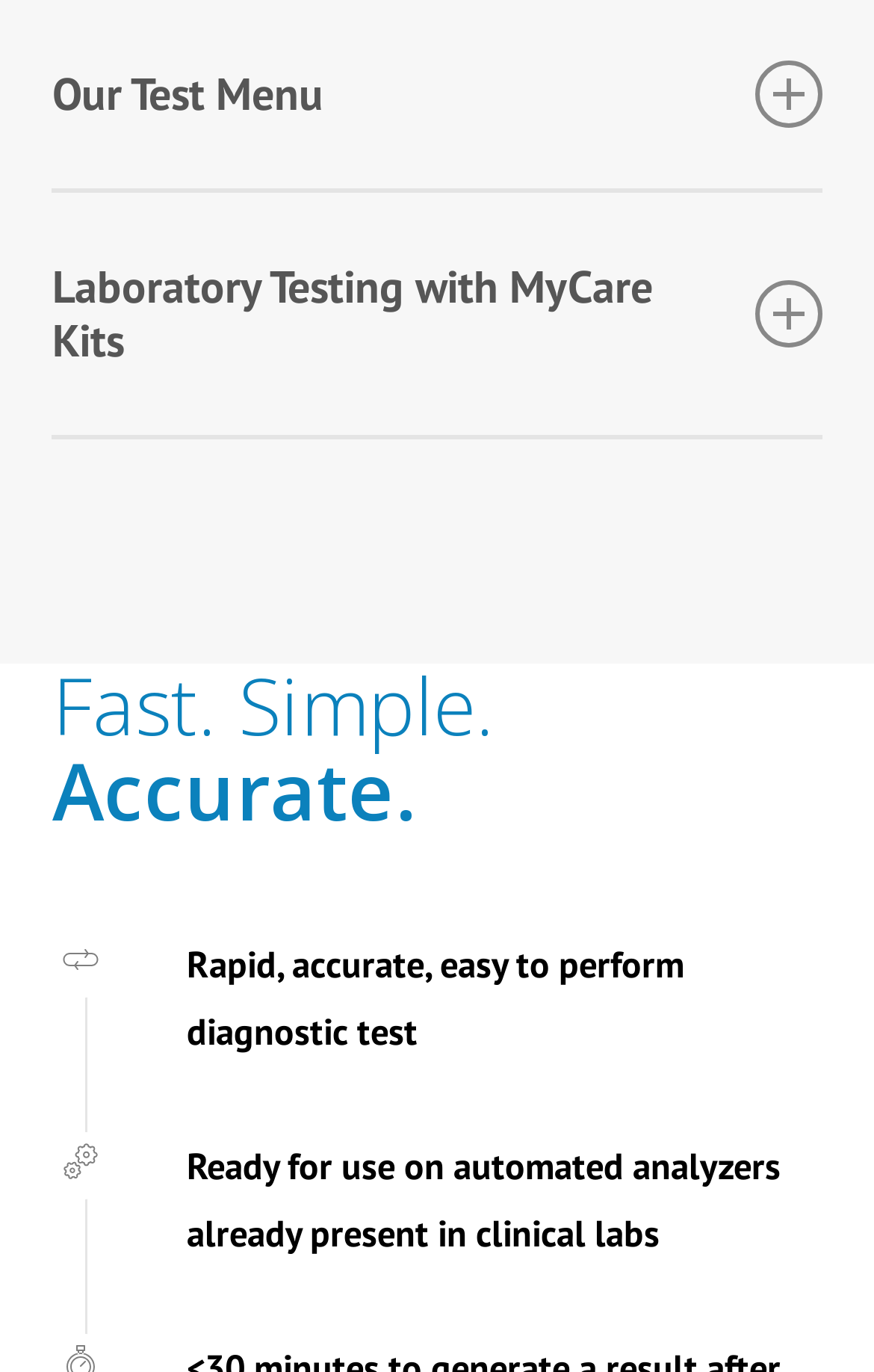Based on the visual content of the image, answer the question thoroughly: What are the key benefits of MyCare Kits?

The key benefits of MyCare Kits are highlighted on the webpage as 'Fast. Simple. Accurate.', suggesting that they offer a convenient and reliable testing experience.